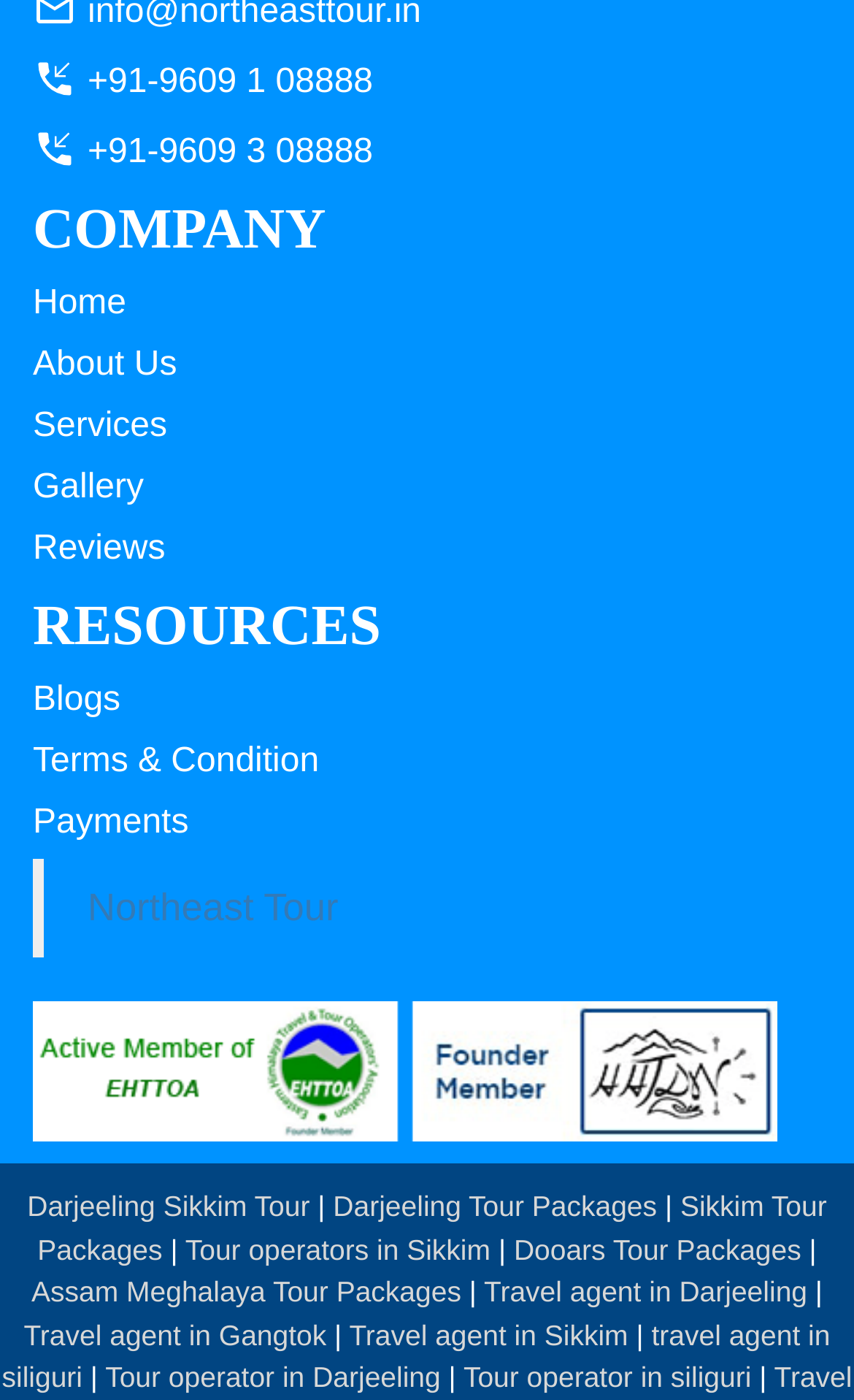Show the bounding box coordinates for the element that needs to be clicked to execute the following instruction: "Click the phone number +91-9609 1 08888". Provide the coordinates in the form of four float numbers between 0 and 1, i.e., [left, top, right, bottom].

[0.103, 0.046, 0.437, 0.072]